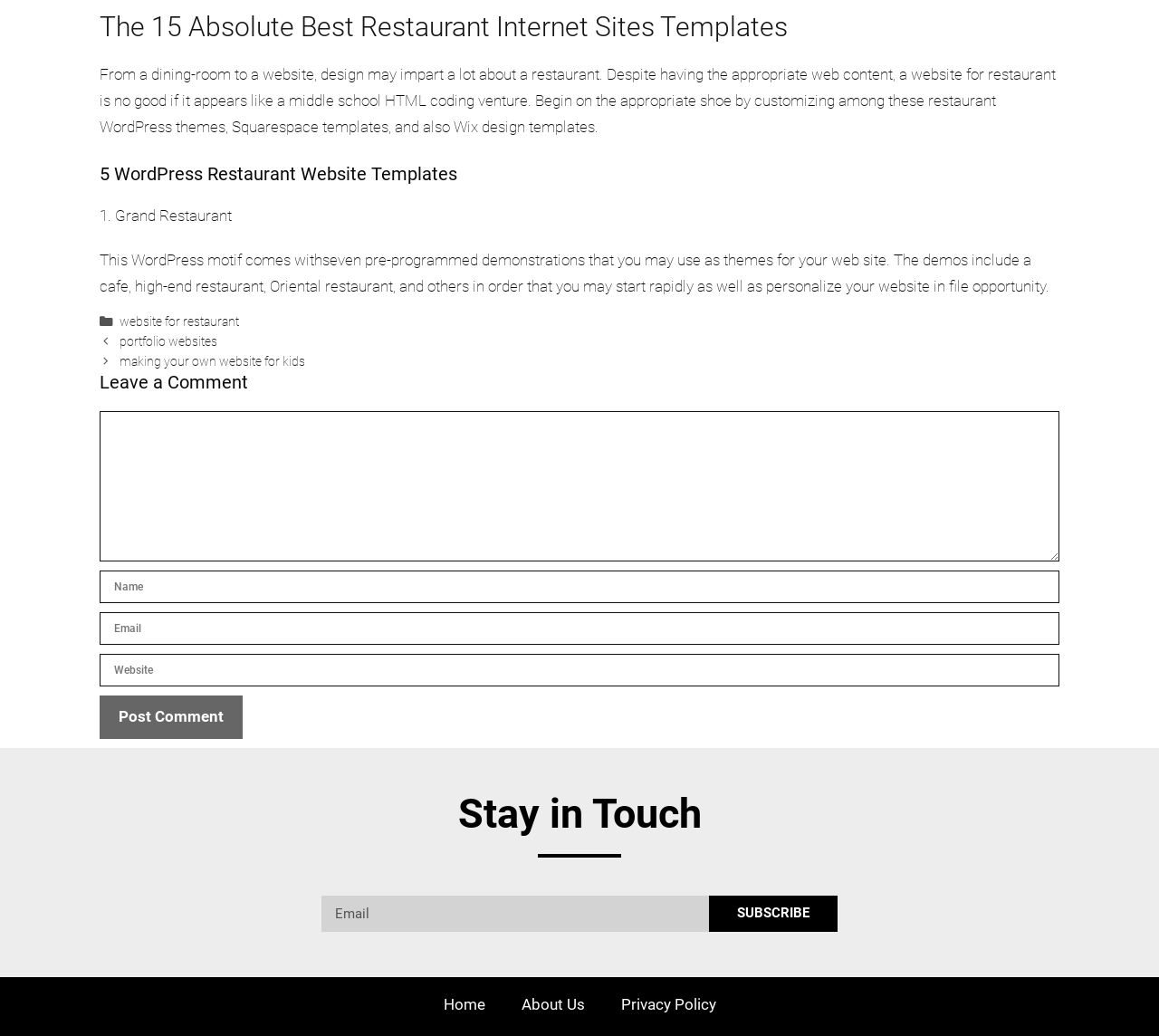Answer the following in one word or a short phrase: 
How many WordPress restaurant website templates are listed?

5